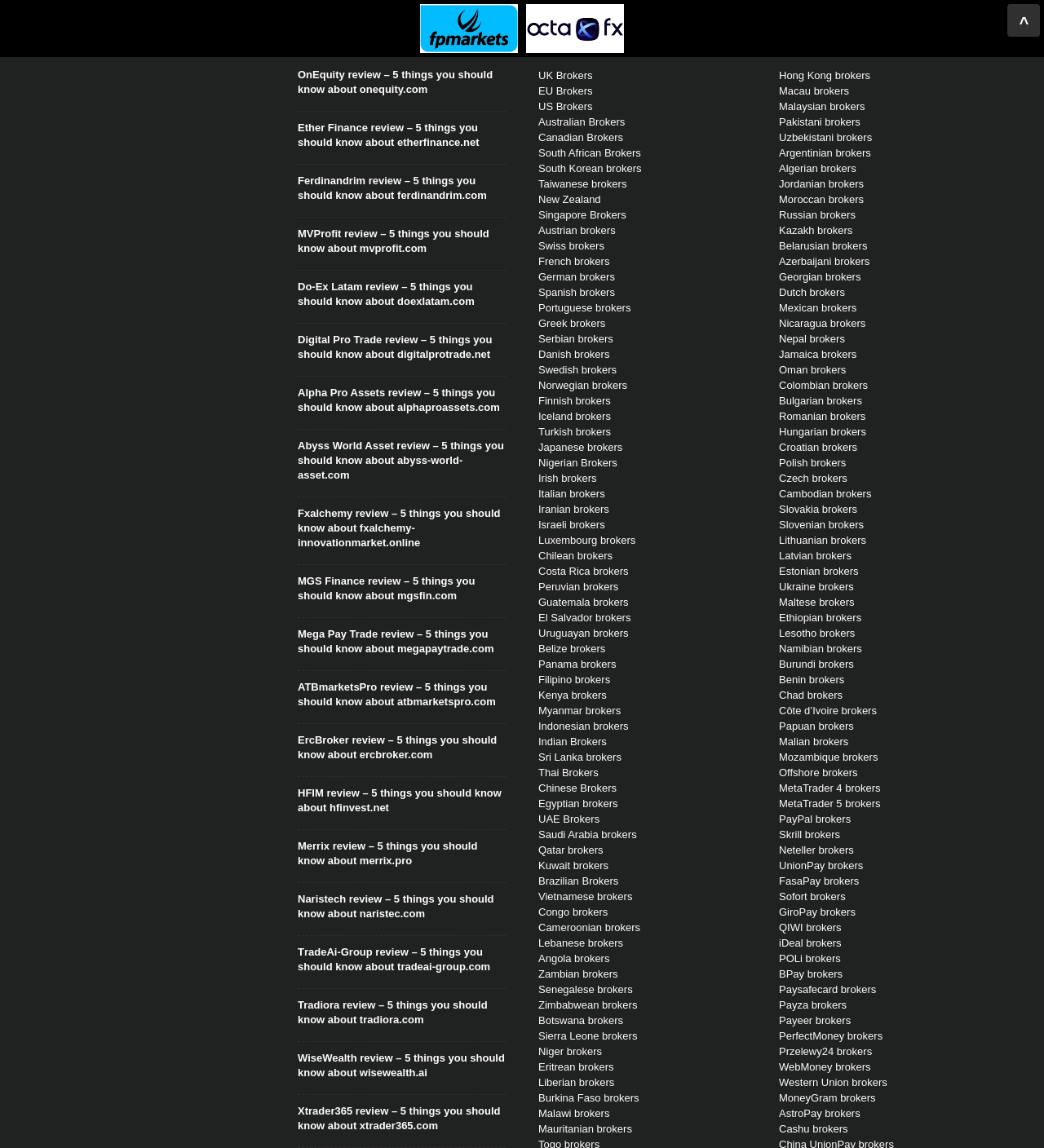Can you provide the bounding box coordinates for the element that should be clicked to implement the instruction: "Click on the 'POPULAR' link"?

[0.063, 0.03, 0.109, 0.04]